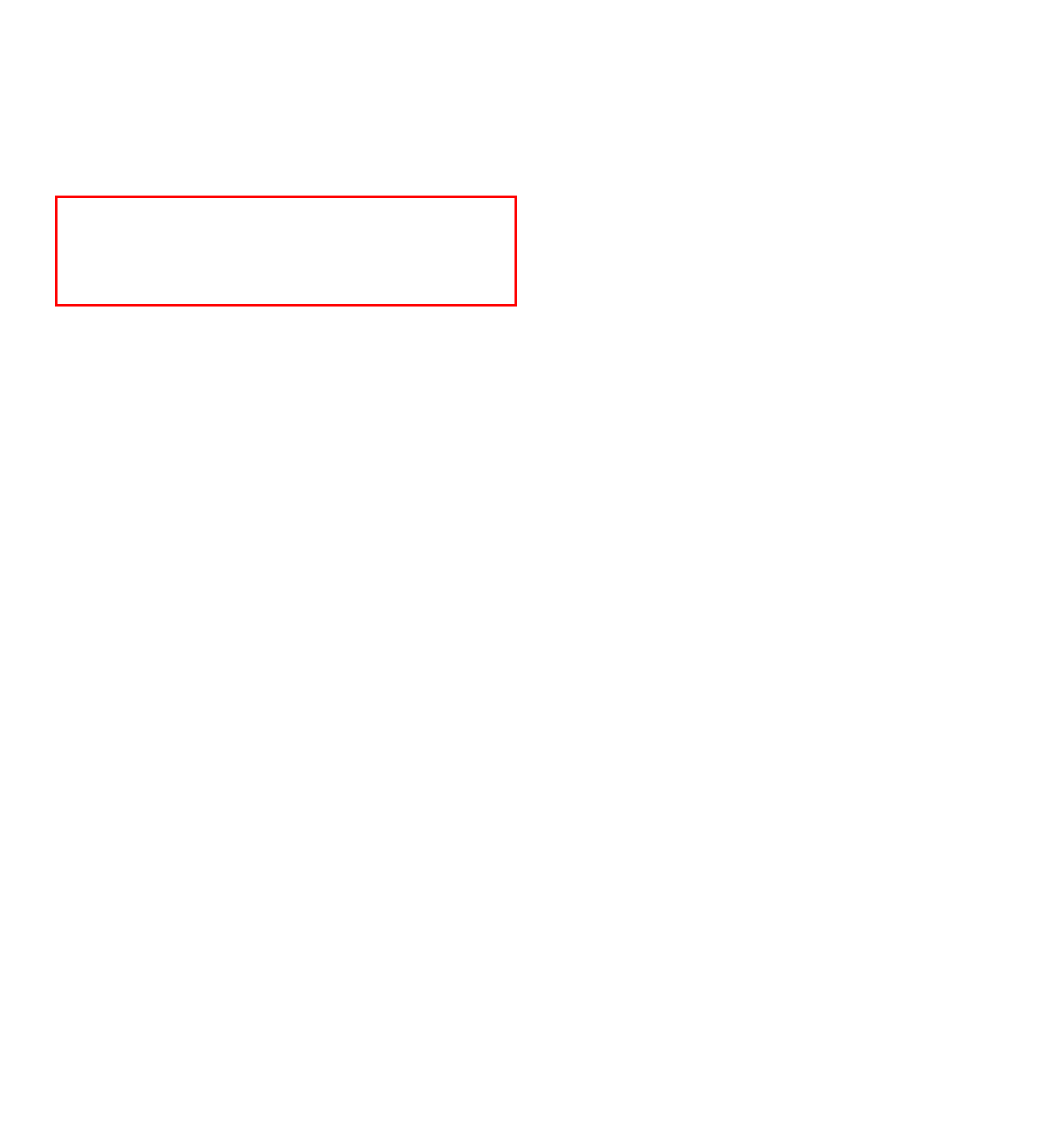Look at the provided screenshot of the webpage and perform OCR on the text within the red bounding box.

Work with a diabetic educator or healthcare provider to determine a diet and exercise regimen right for you. Don’t skip meals or start exercising more frequently than you did before. When physically active, consider a snack before or during the increased activity if you know you’re prone to low blood sugar during or after exercise.